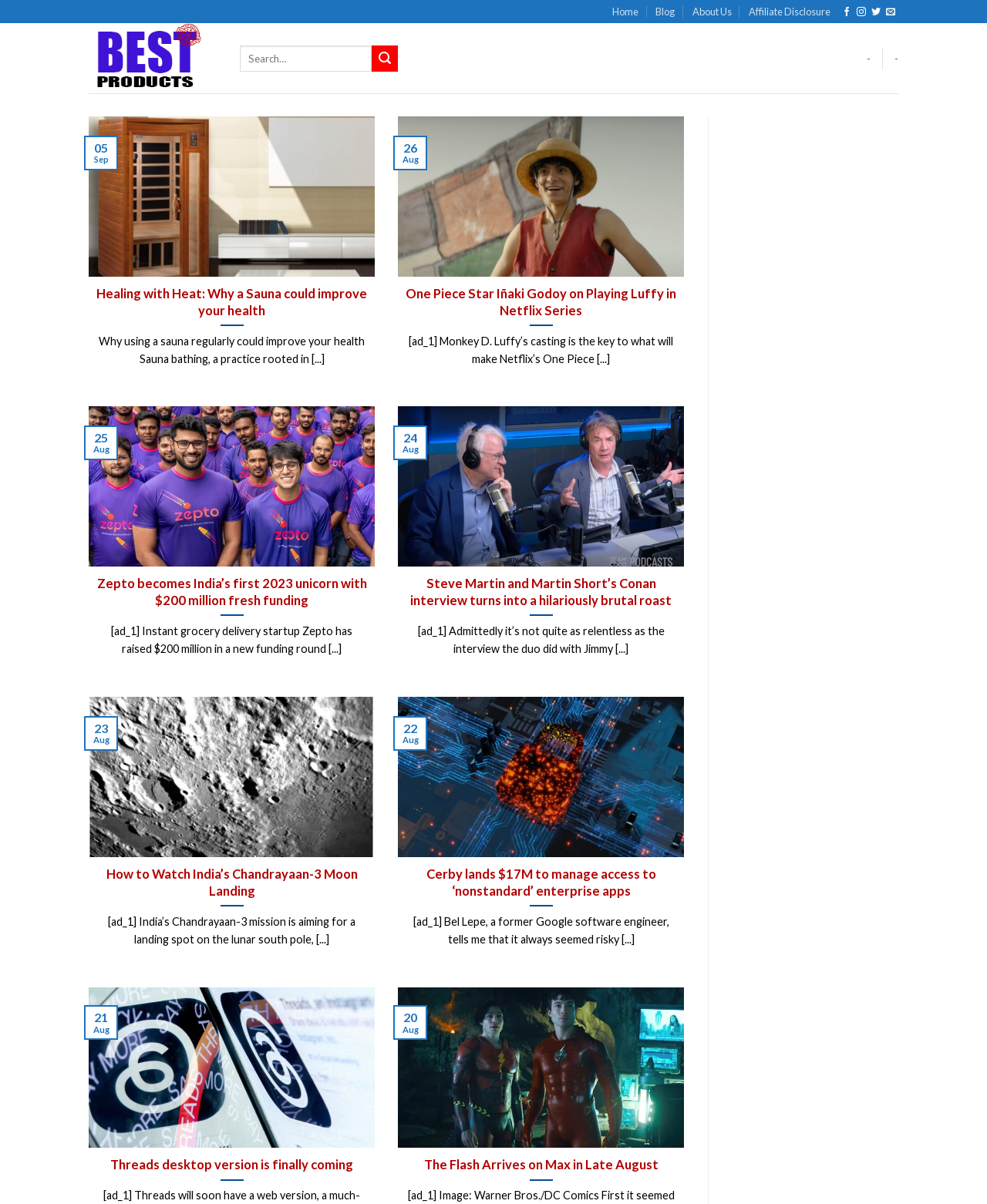Please specify the bounding box coordinates for the clickable region that will help you carry out the instruction: "Go to top".

[0.953, 0.789, 0.983, 0.814]